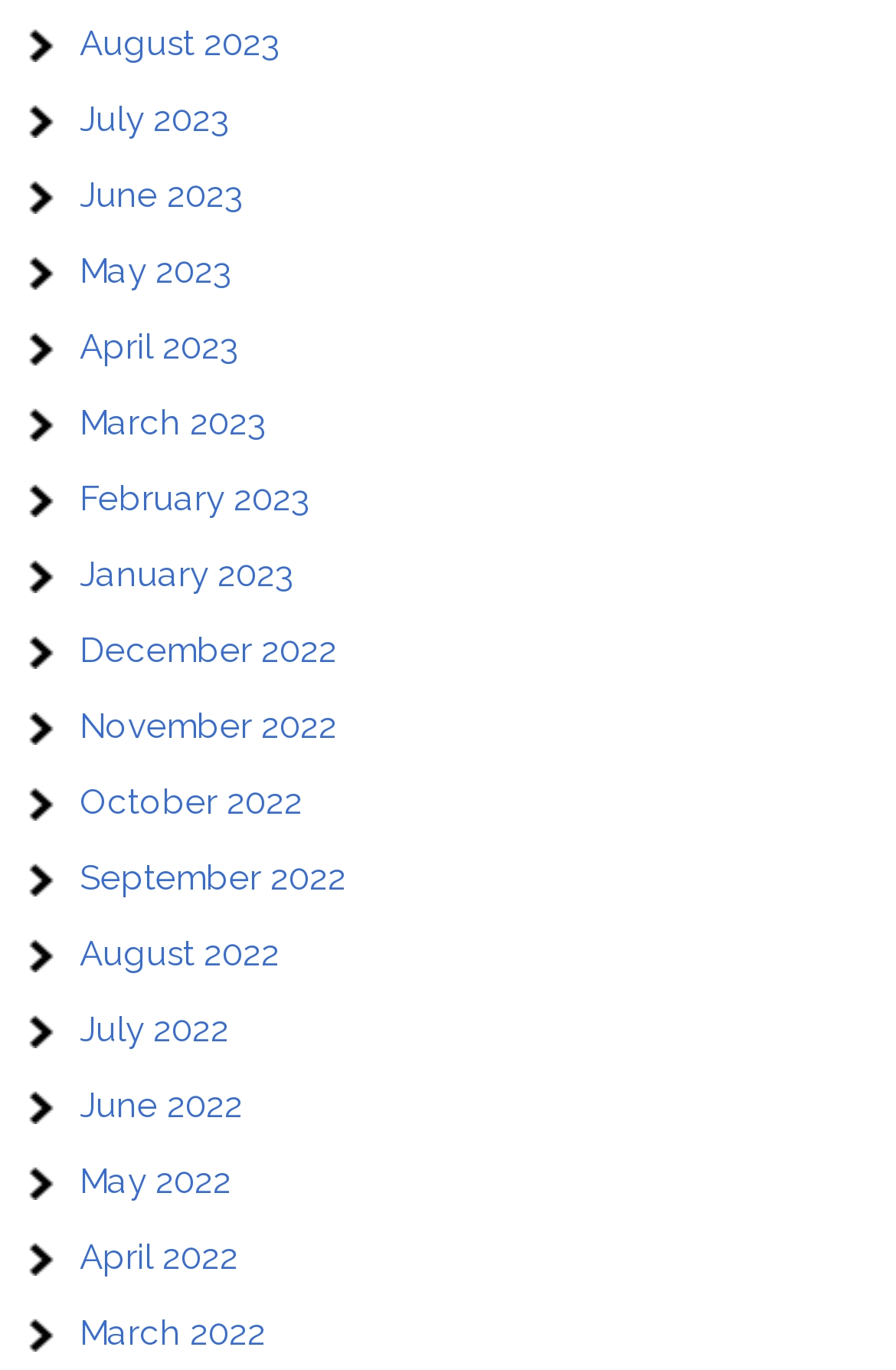Using the provided element description: "March 2022", identify the bounding box coordinates. The coordinates should be four floats between 0 and 1 in the order [left, top, right, bottom].

[0.089, 0.958, 0.297, 0.988]